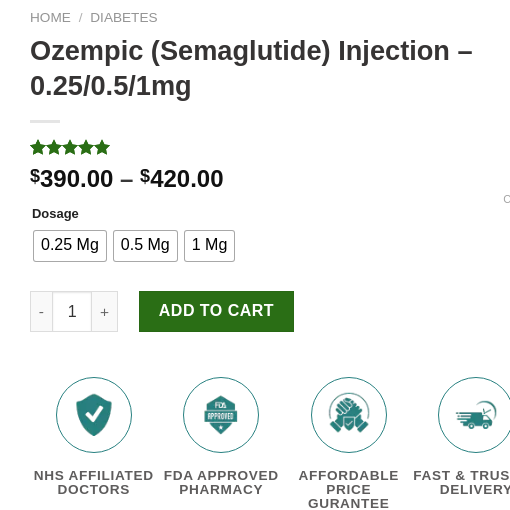Detail the scene shown in the image extensively.

The image features the product details for Ozempic (Semaglutide) Injection, highlighting its available dosages of 0.25 mg, 0.5 mg, and 1 mg. Positioned prominently at the top, the title indicates the product's name and purpose, which is geared towards diabetes management. Below the product title, a customer rating of 5.00 stars reflects positive feedback from users. 

The pricing is clearly displayed, ranging from $390.00 to $420.00, and users can select their desired dosage. An "Add to Cart" button allows for a seamless purchasing experience. 

Additionally, trust and credibility are reinforced through icons that denote affiliations with NHS doctors, FDA approval, and commitment to affordable pricing and fast delivery. This informative layout aims to provide customers with all necessary information to facilitate their buying decision effectively.